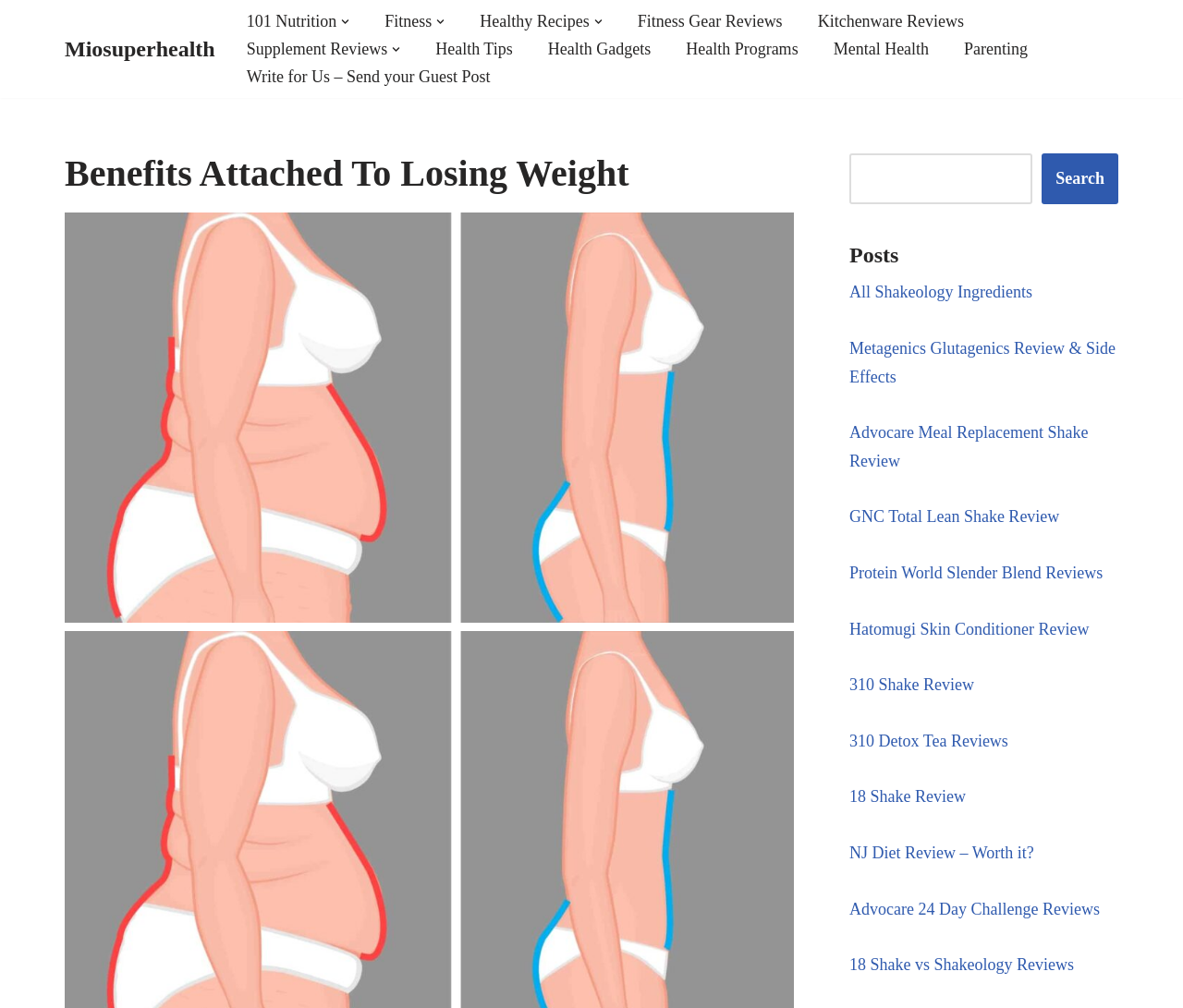Please locate the bounding box coordinates of the element that should be clicked to complete the given instruction: "Read the 'All Shakeology Ingredients' post".

[0.718, 0.281, 0.873, 0.299]